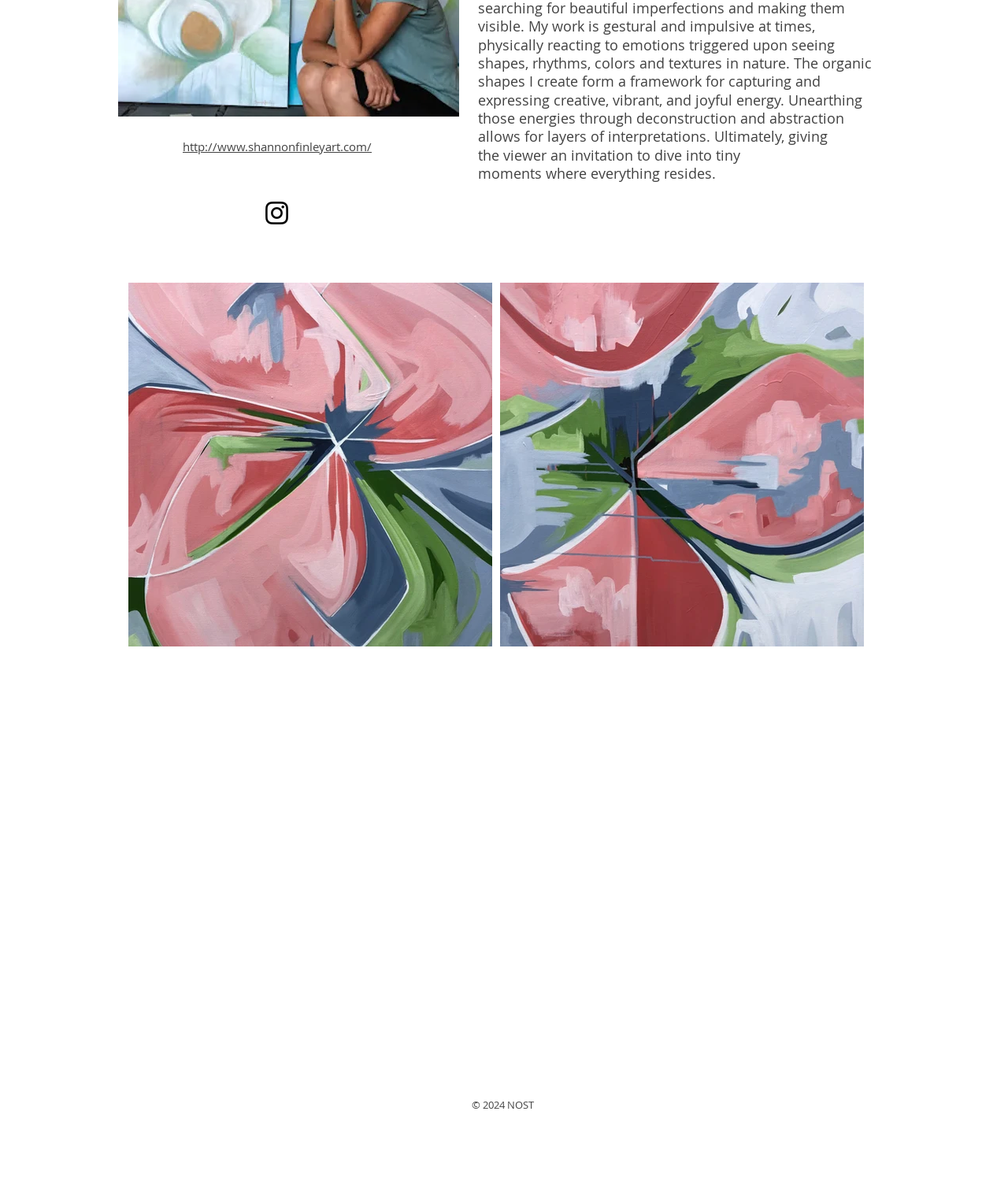Identify the bounding box of the UI element described as follows: "aria-label="Oregon Spring 1.jpeg"". Provide the coordinates as four float numbers in the range of 0 to 1 [left, top, right, bottom].

[0.127, 0.238, 0.488, 0.544]